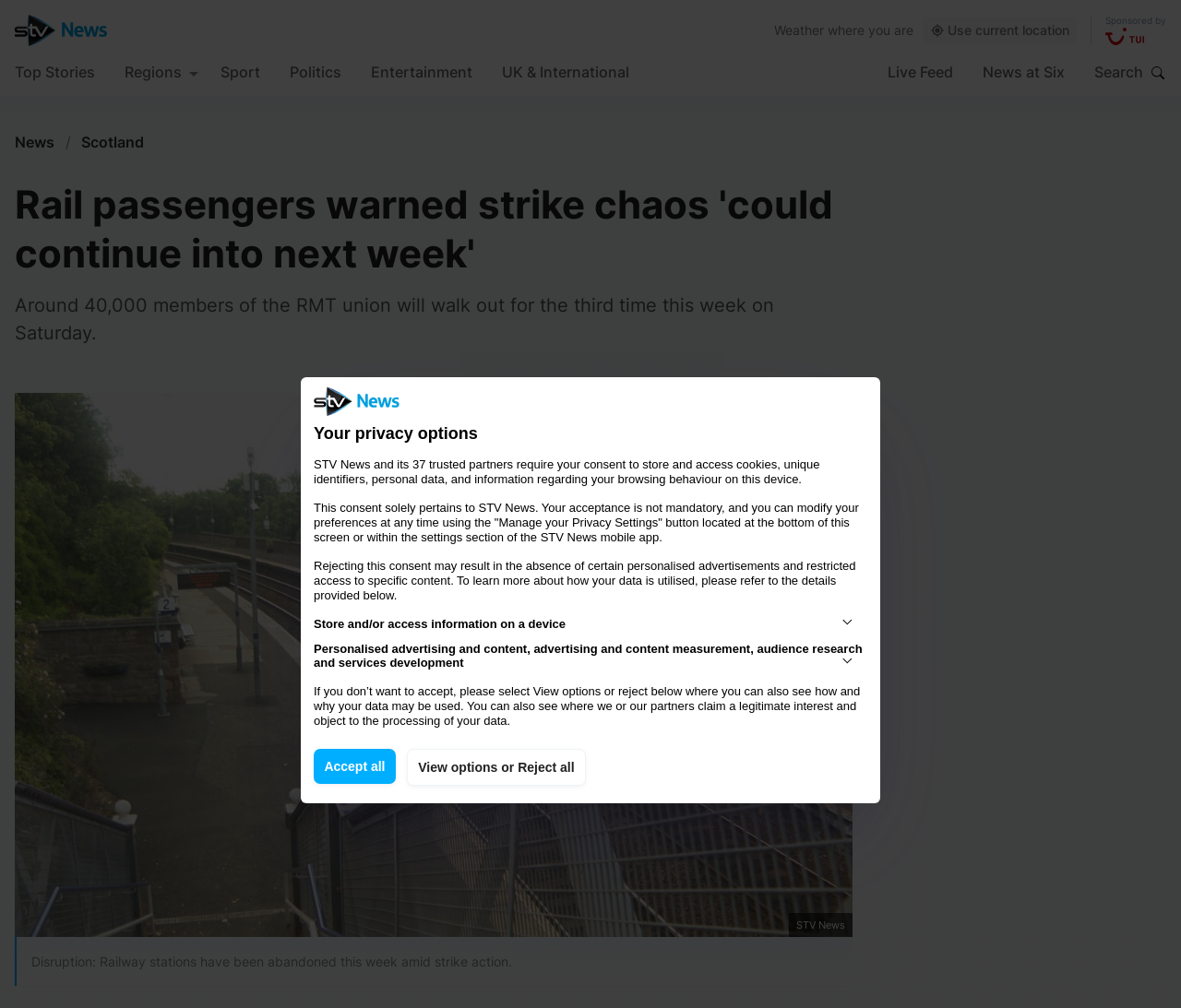Present a detailed account of what is displayed on the webpage.

The webpage appears to be a news article from STV News, with a focus on rail disruption and strike action. At the top left of the page, there is a link to the website's homepage, followed by a series of links to different news categories, including Top Stories, Regions, Sport, Politics, Entertainment, and UK & International.

To the right of these links, there is a section dedicated to weather, with a link to the weather page and a static text element that reads "where you are". Below this, there is a button to use the current location, accompanied by a small image.

On the top right of the page, there is a sponsored section with an image and a static text element that reads "Sponsored by". Next to this, there is a search bar with a textbox and a search button, accompanied by a small image.

The main content of the page begins with a heading that reads "Rail passengers warned strike chaos 'could continue into next week'". Below this, there is a paragraph of text that summarizes the article, stating that around 40,000 members of the RMT union will walk out for the third time this week on Saturday.

Below the summary, there is a large figure that takes up most of the page, containing an image related to the article and a static text element that reads "STV News" at the bottom.